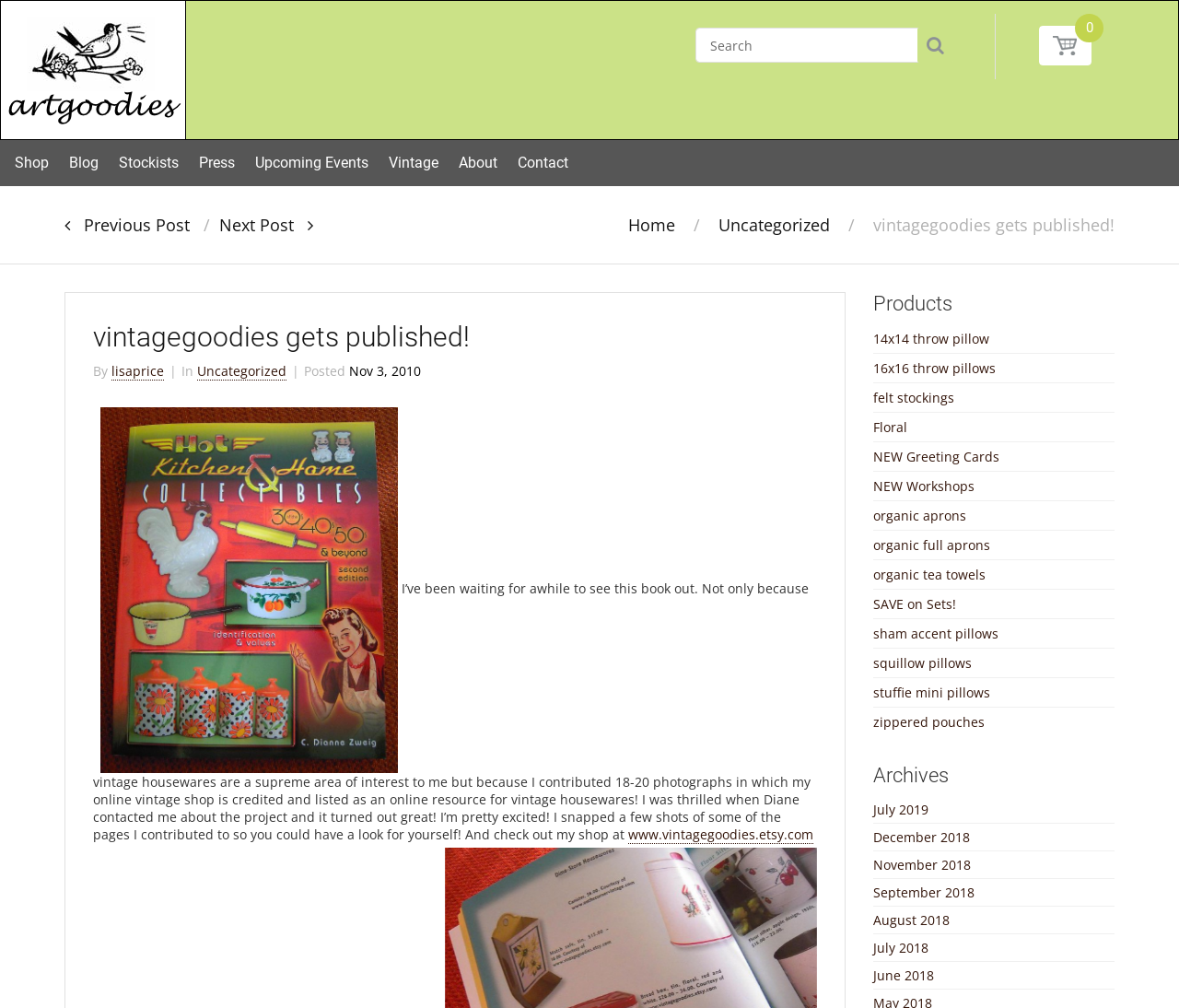Please specify the bounding box coordinates for the clickable region that will help you carry out the instruction: "Search for products".

[0.59, 0.027, 0.809, 0.062]